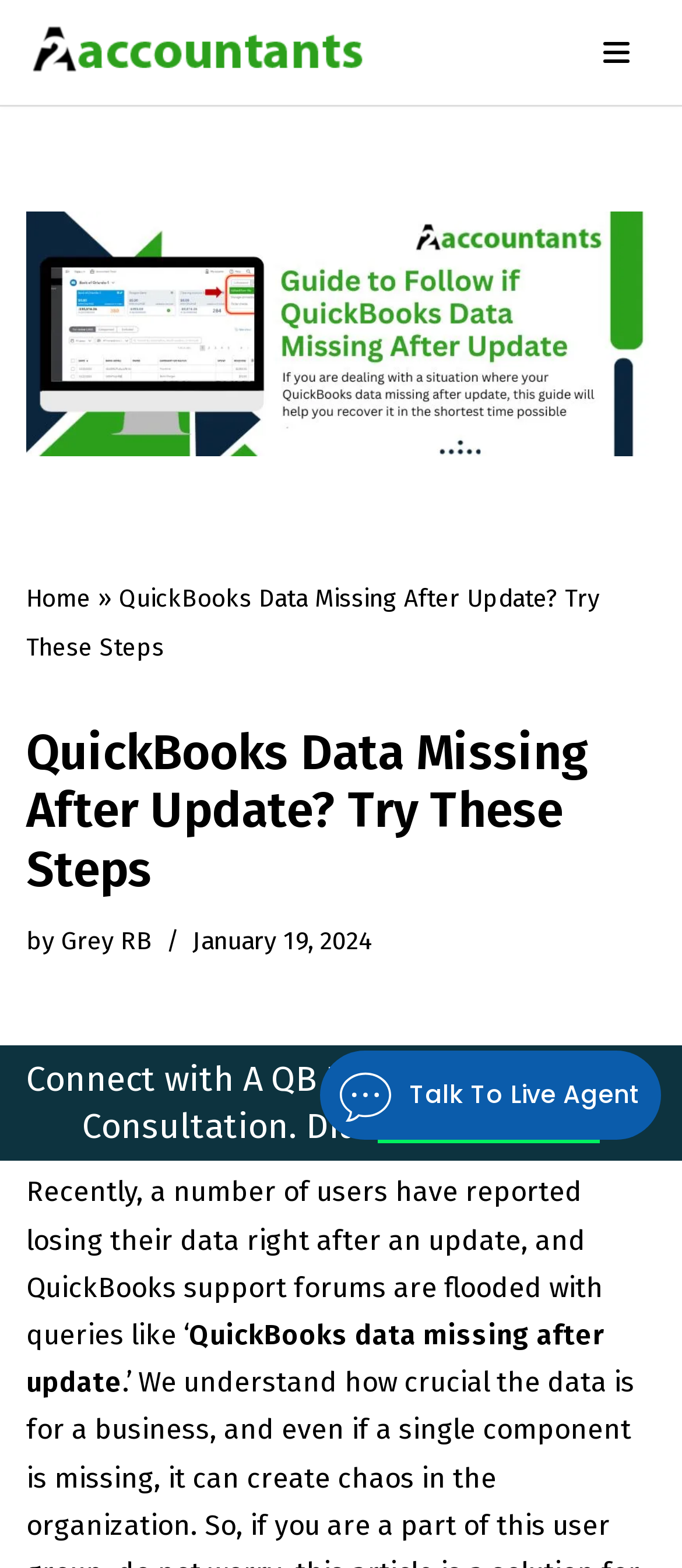What is the phone number for a free consultation?
Refer to the image and provide a one-word or short phrase answer.

1800 580-5375